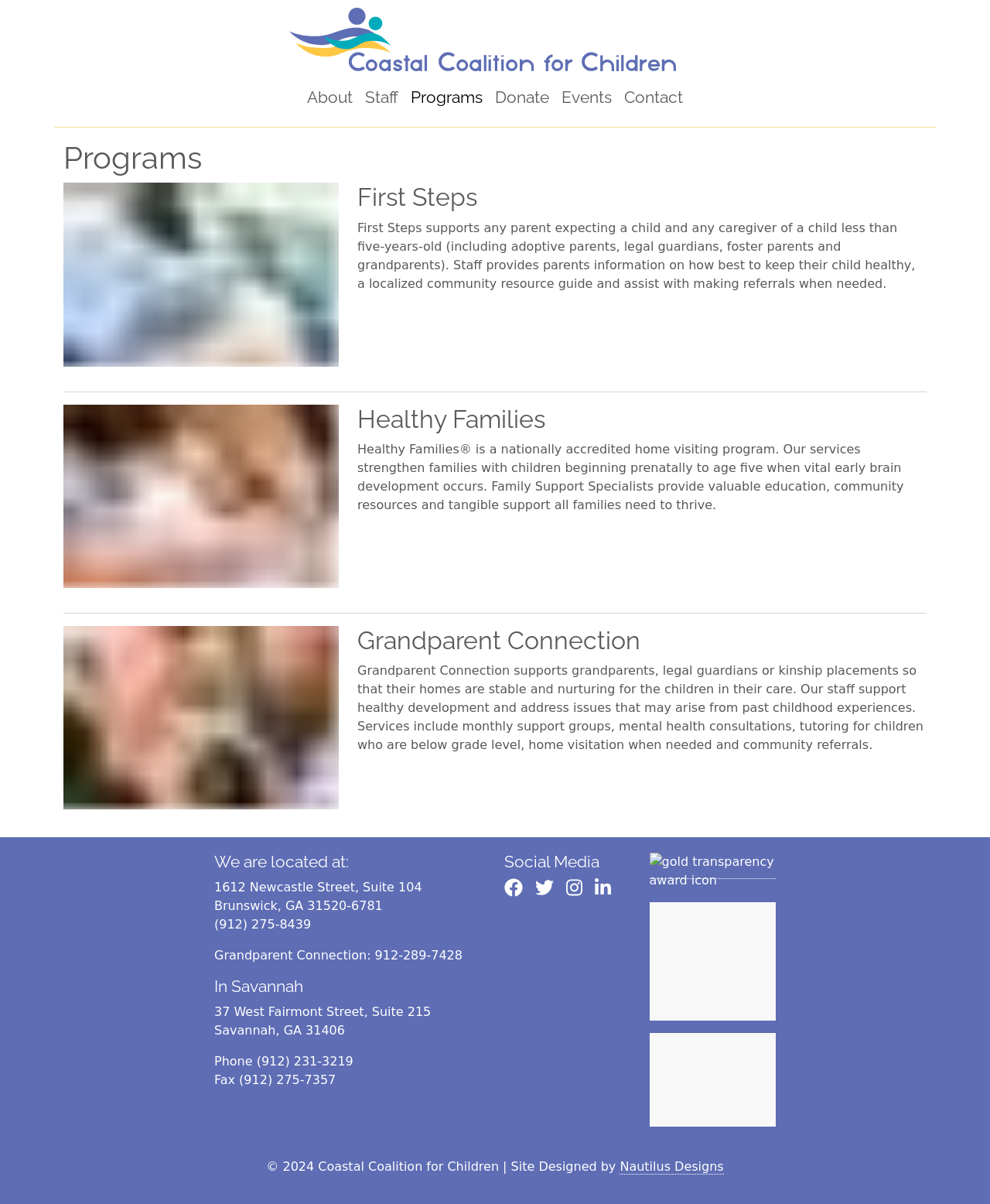Find the bounding box coordinates for the element that must be clicked to complete the instruction: "Click on the 'About' link". The coordinates should be four float numbers between 0 and 1, indicated as [left, top, right, bottom].

[0.304, 0.066, 0.362, 0.096]